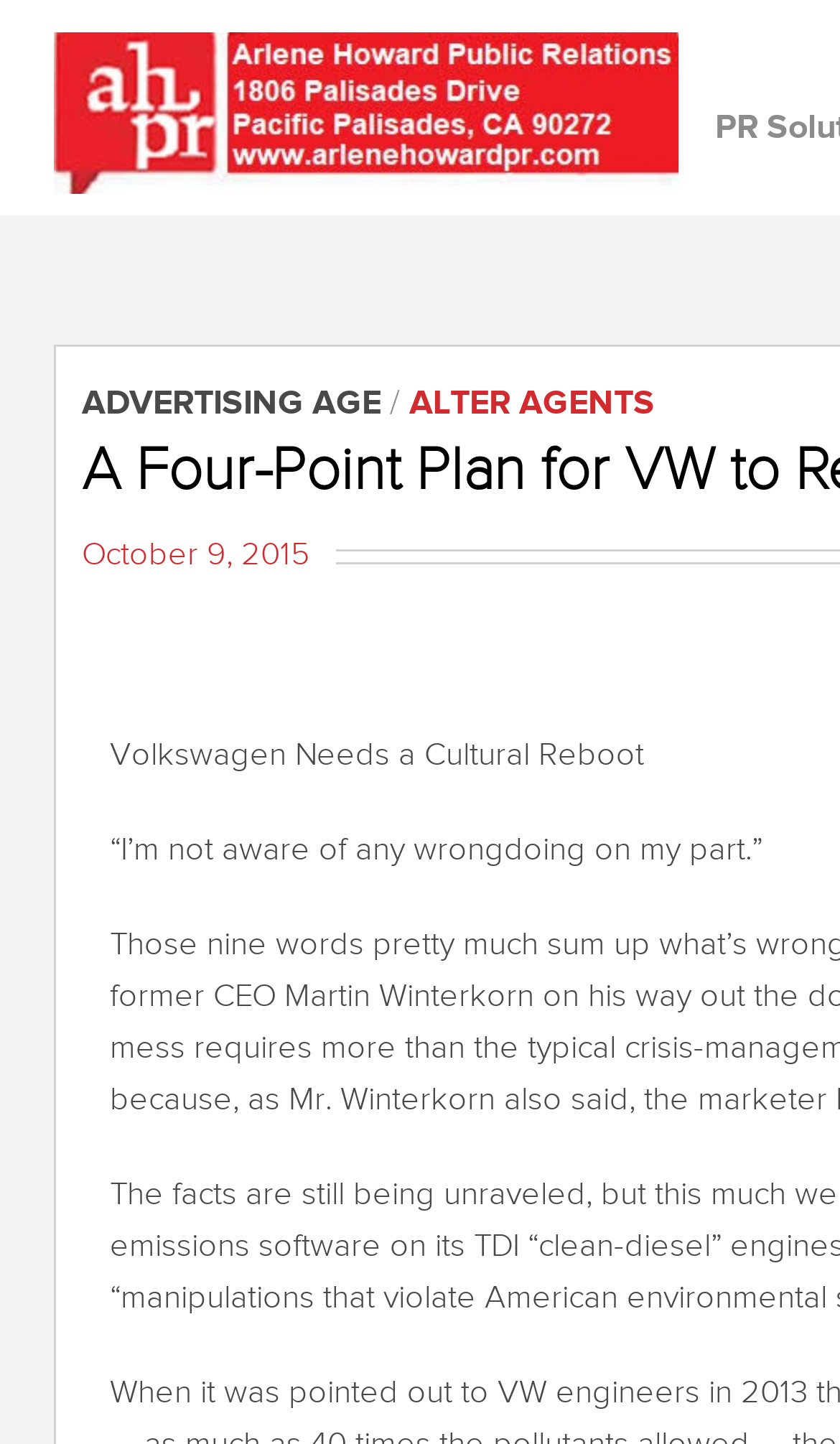Locate and generate the text content of the webpage's heading.

Arlene Howard PR